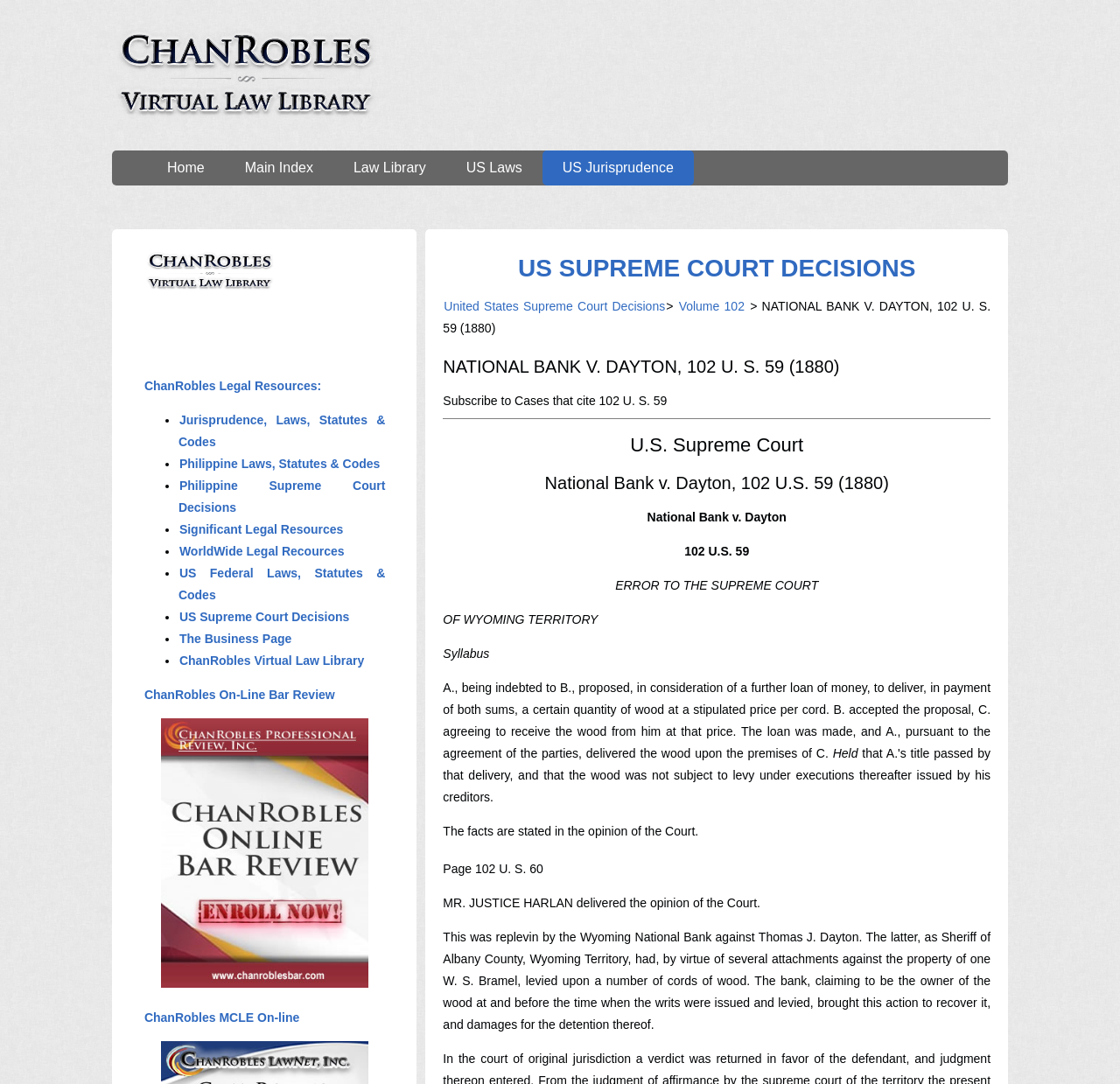What is the volume number of the US Supreme Court decision?
Refer to the screenshot and respond with a concise word or phrase.

102